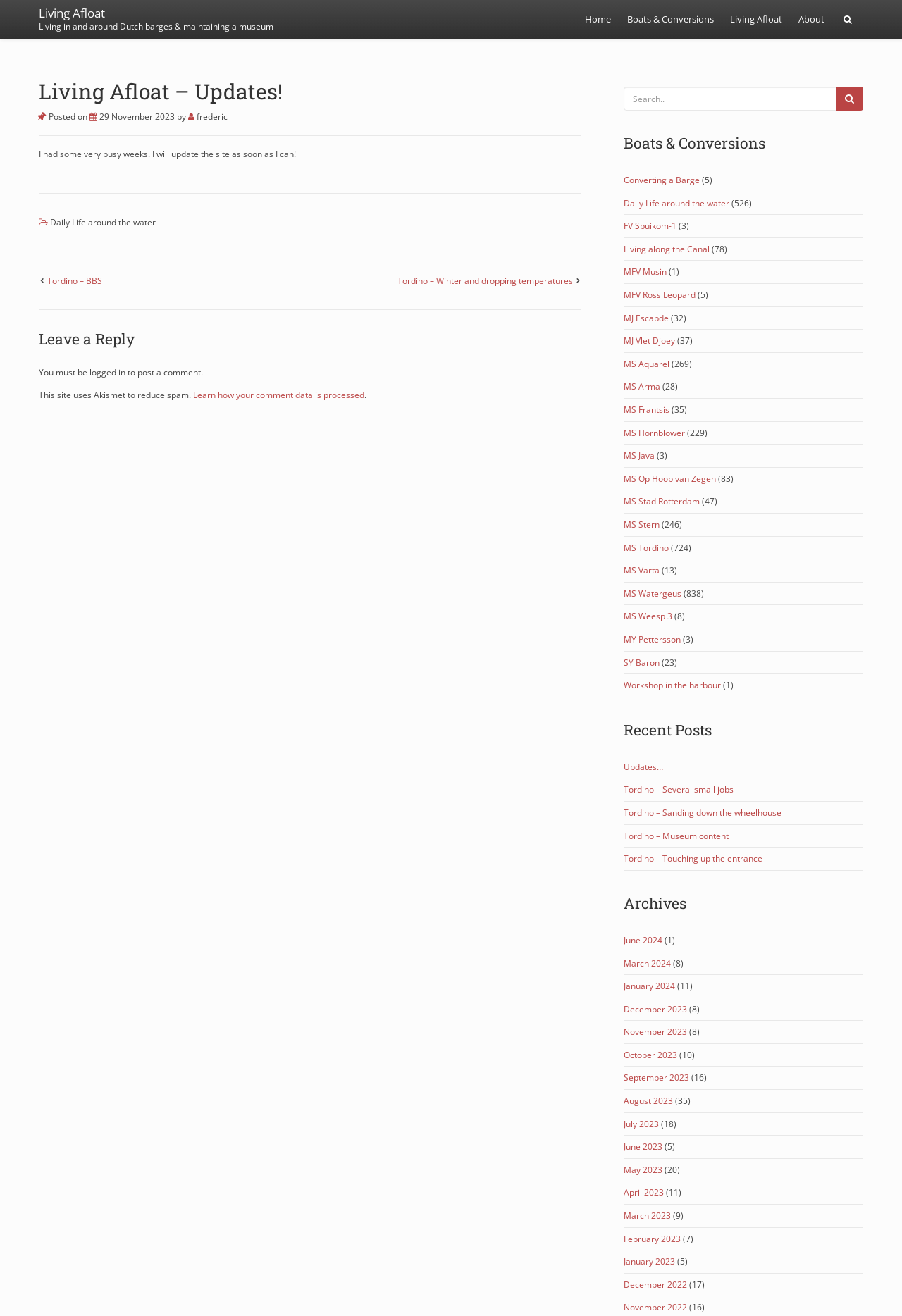Write a detailed summary of the webpage, including text, images, and layout.

The webpage is titled "Living Afloat – Updates! – Living Afloat" and has a navigation menu at the top with links to "Home", "Boats & Conversions", "Living Afloat", and "About". 

Below the navigation menu, there is an article section with a heading "Living Afloat – Updates!" followed by a brief update from the author, Frederic, stating that they have been busy and will update the site soon. 

On the left side of the article section, there are links to related articles, including "Daily Life around the water" and "Tordino – BBS". 

On the right side of the webpage, there is a search bar and a section titled "Boats & Conversions" with links to various boat-related topics, such as "Converting a Barge", "Daily Life around the water", and "MFV Musin". Each link has a corresponding number of posts or comments in parentheses. 

Further down the webpage, there is a section titled "Recent Posts" with links to recent updates, including "Updates…", "Tordino – Several small jobs", and "Tordino – Sanding down the wheelhouse".